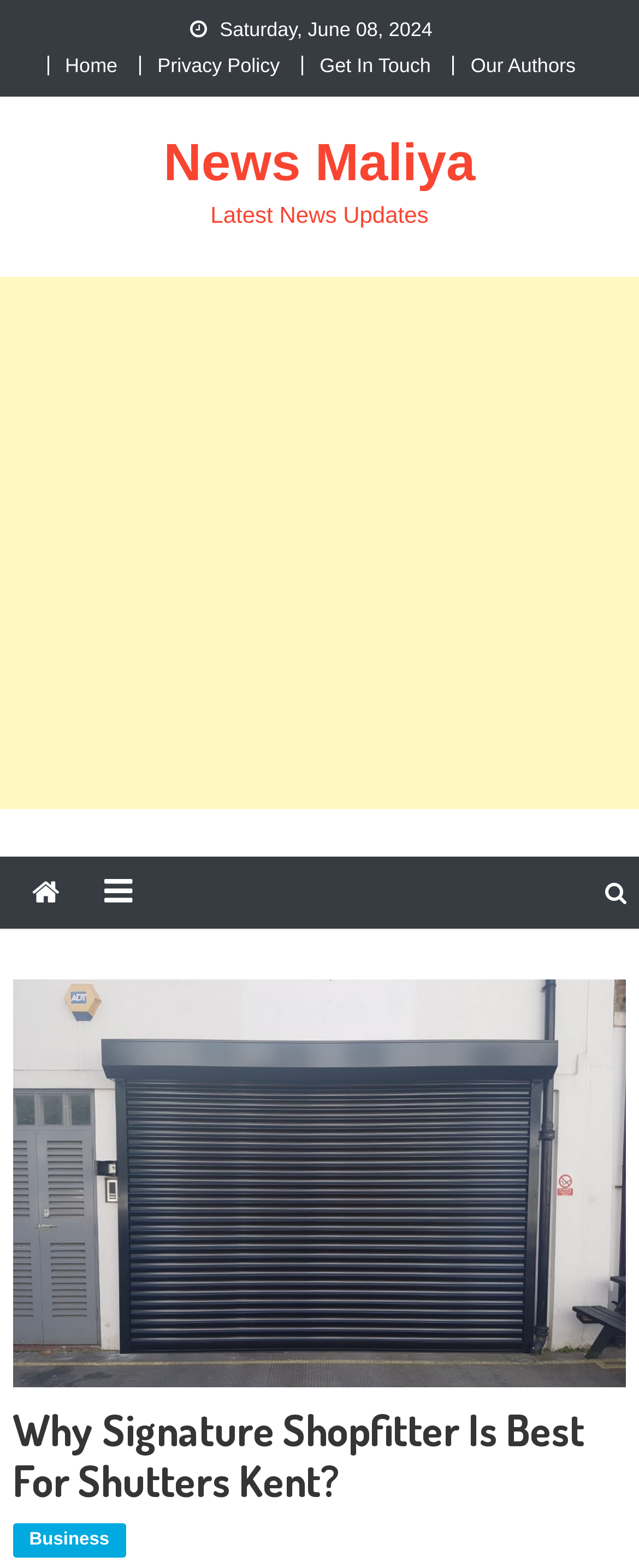Using the information in the image, could you please answer the following question in detail:
How many social media links are at the bottom of the webpage?

There are three social media links at the bottom of the webpage, represented by link elements with bounding boxes [0.02, 0.546, 0.125, 0.592], [0.125, 0.546, 0.246, 0.592], and [0.947, 0.56, 0.98, 0.577] respectively.